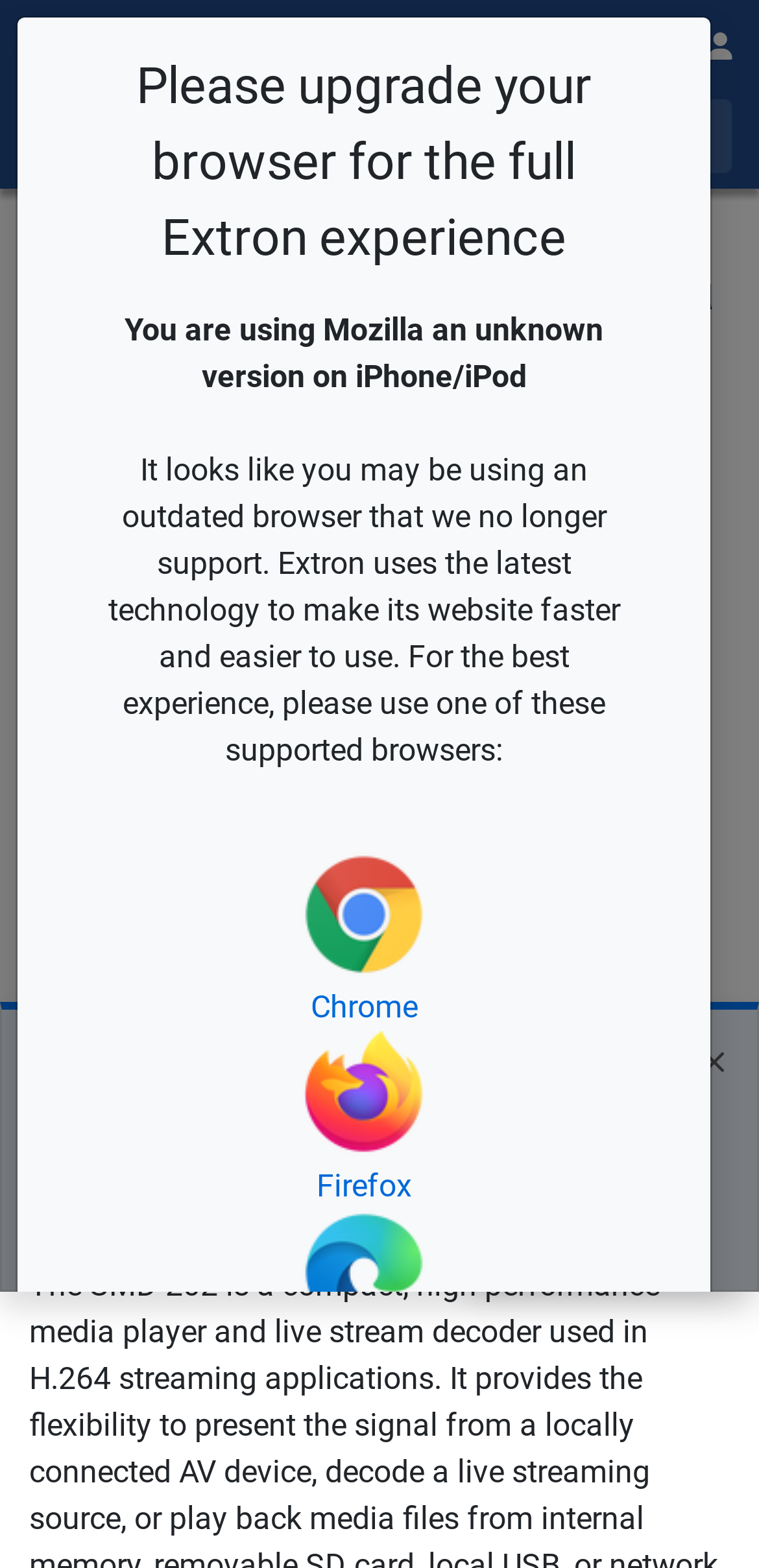Please answer the following question using a single word or phrase: 
What is the name of the company announcing a new product?

Extron Electronics